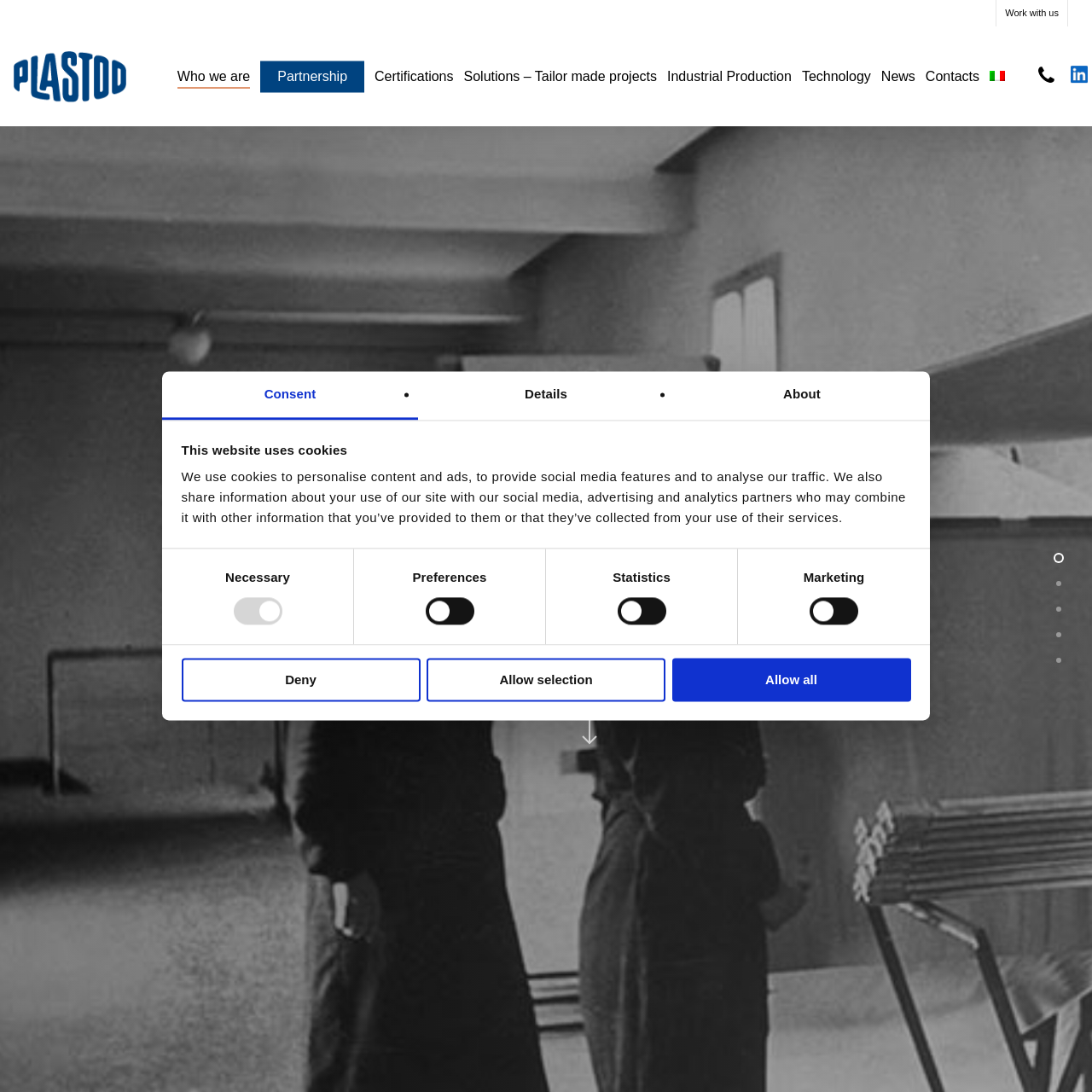Please study the image and answer the question comprehensively:
What is the founder of Plastod?

The founder of Plastod is Dr. Umberto Dotta, as mentioned in the text 'Plastod has been on the market for over 100 years, from its foundation in 1915 thanks to Dr. Umberto Dotta'.